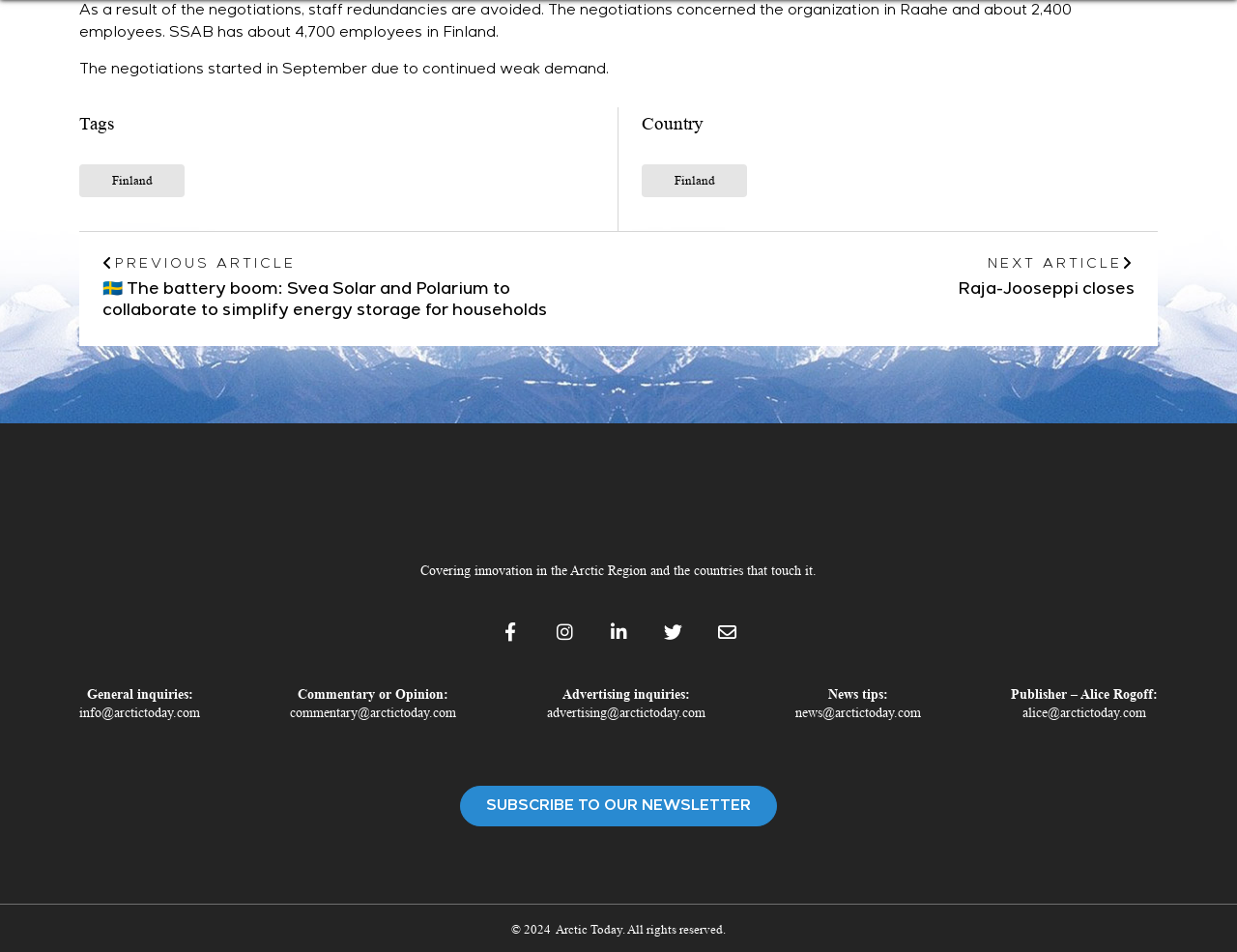Answer the question using only a single word or phrase: 
What is the name of the website?

ArcticToday